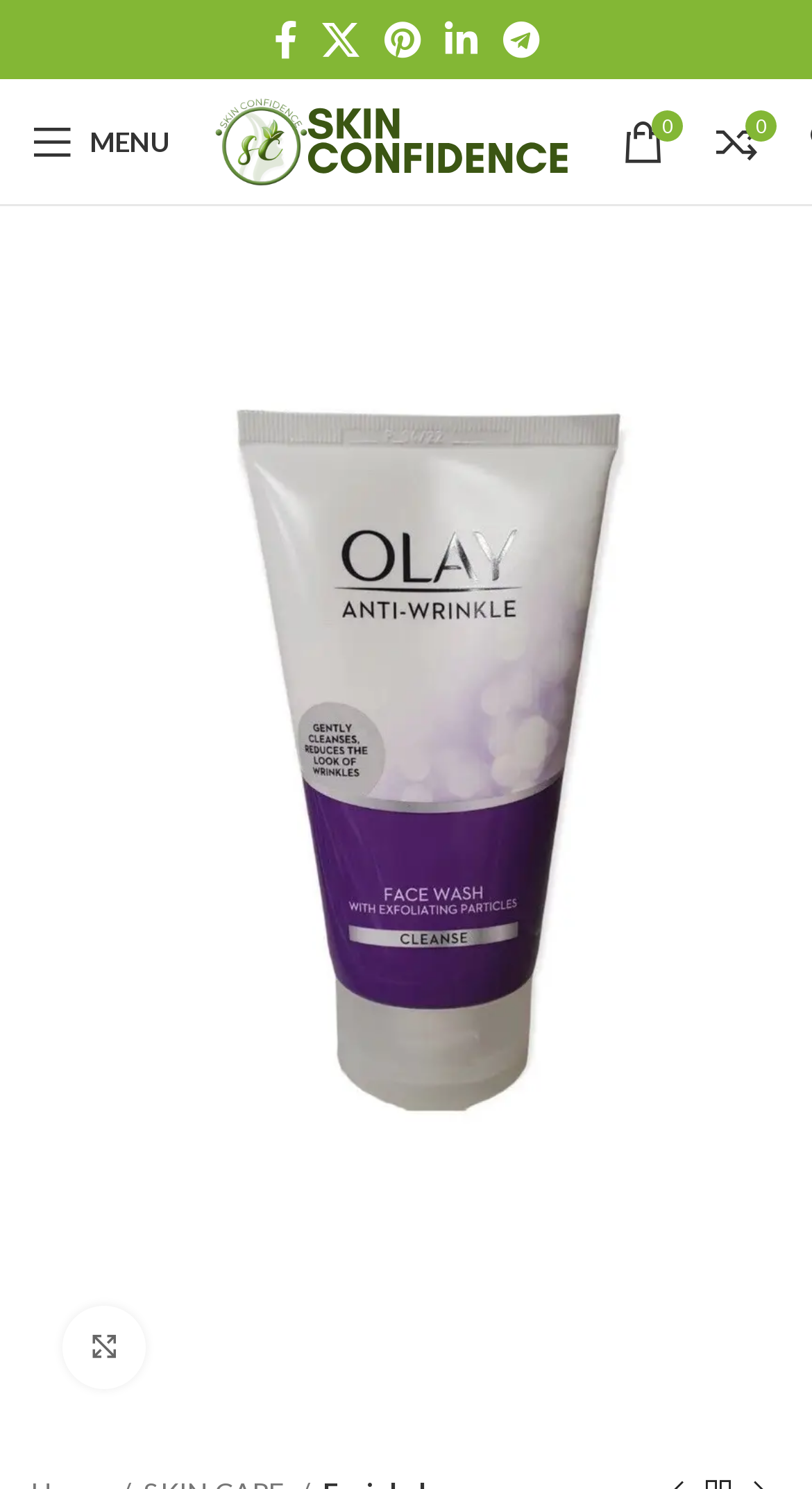Please identify the bounding box coordinates of the element's region that I should click in order to complete the following instruction: "Share on Facebook". The bounding box coordinates consist of four float numbers between 0 and 1, i.e., [left, top, right, bottom].

[0.322, 0.006, 0.381, 0.048]